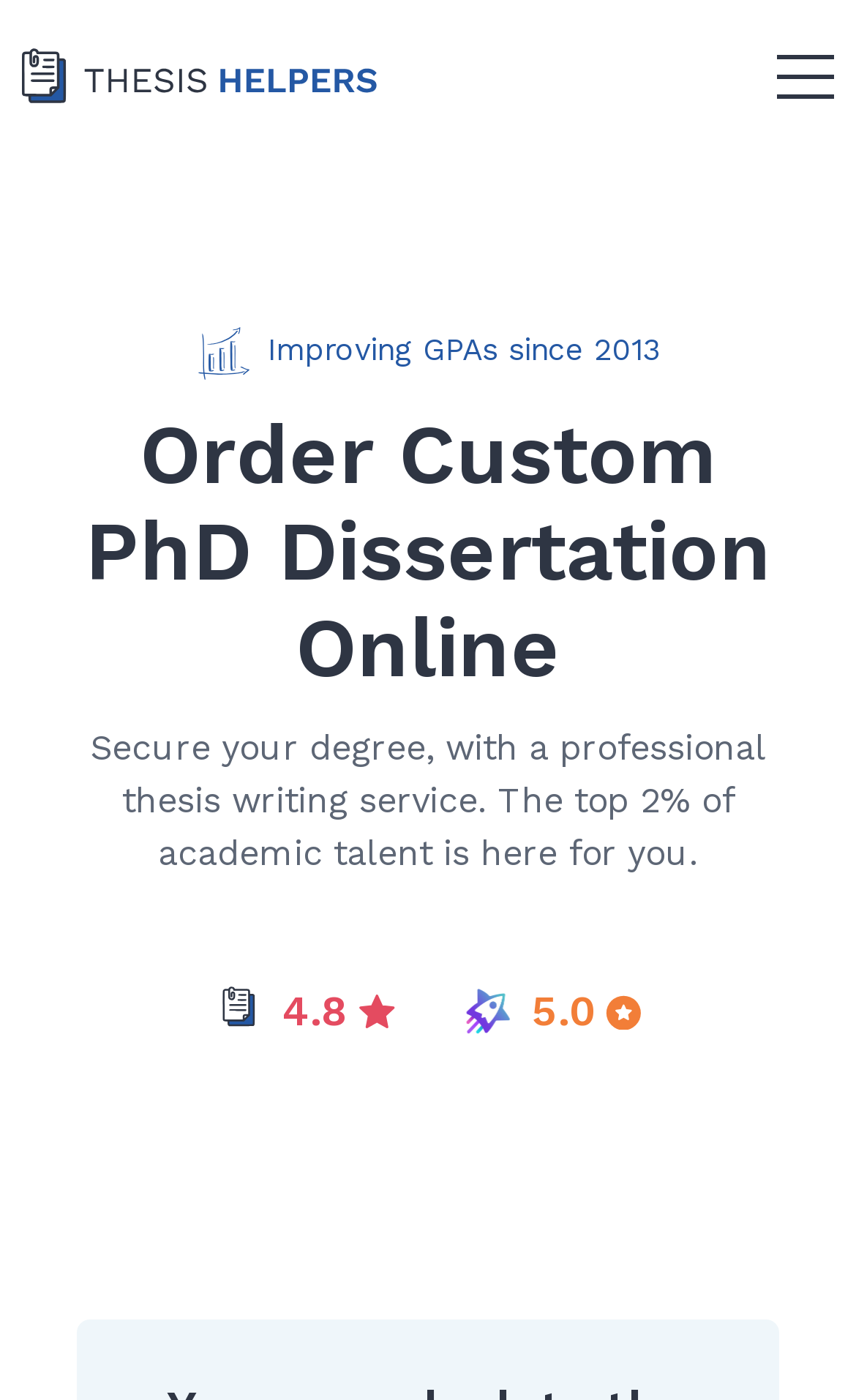Determine the heading of the webpage and extract its text content.

Order Custom PhD Dissertation Online